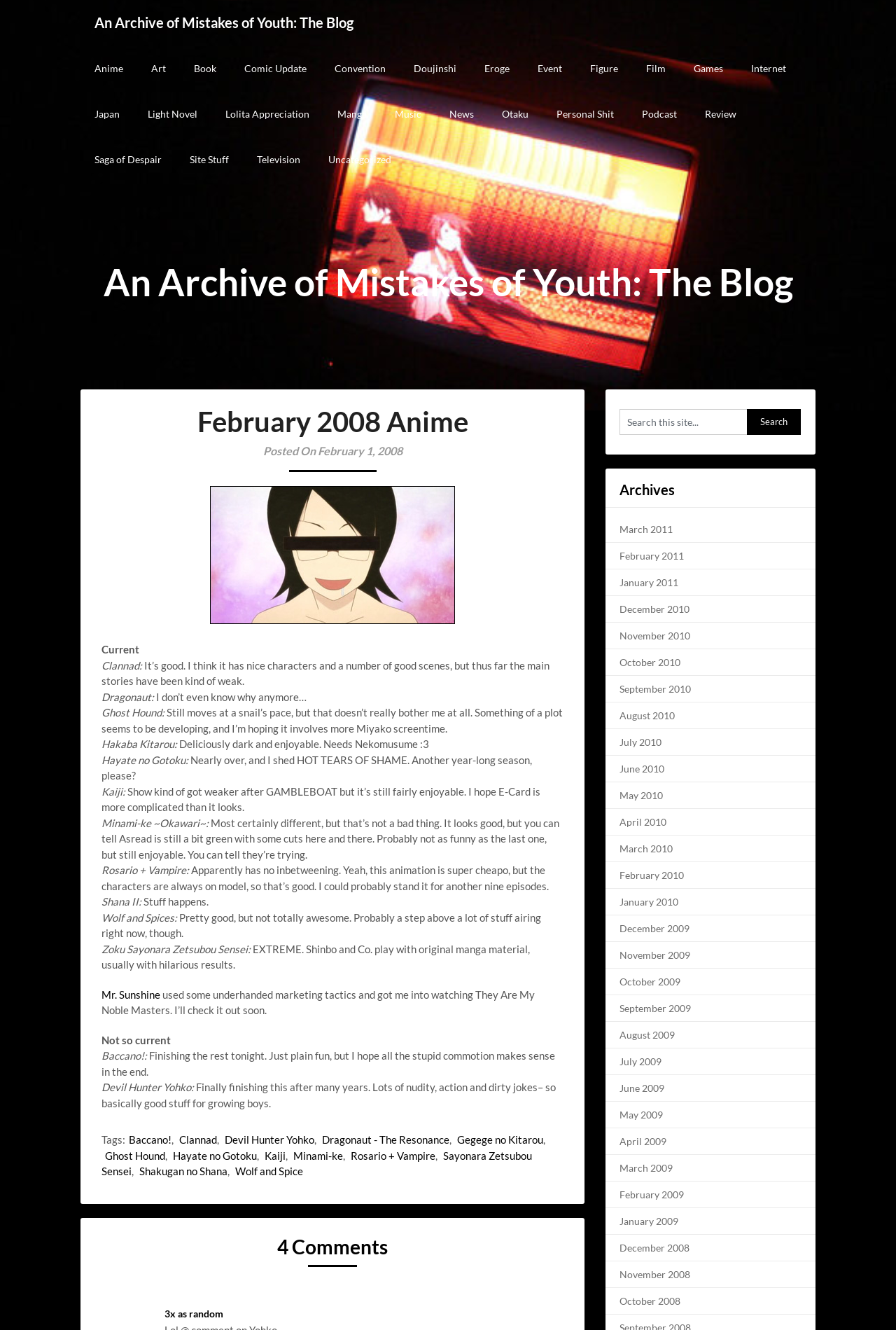What is the name of the anime blog?
Refer to the image and answer the question using a single word or phrase.

An Archive of Mistakes of Youth